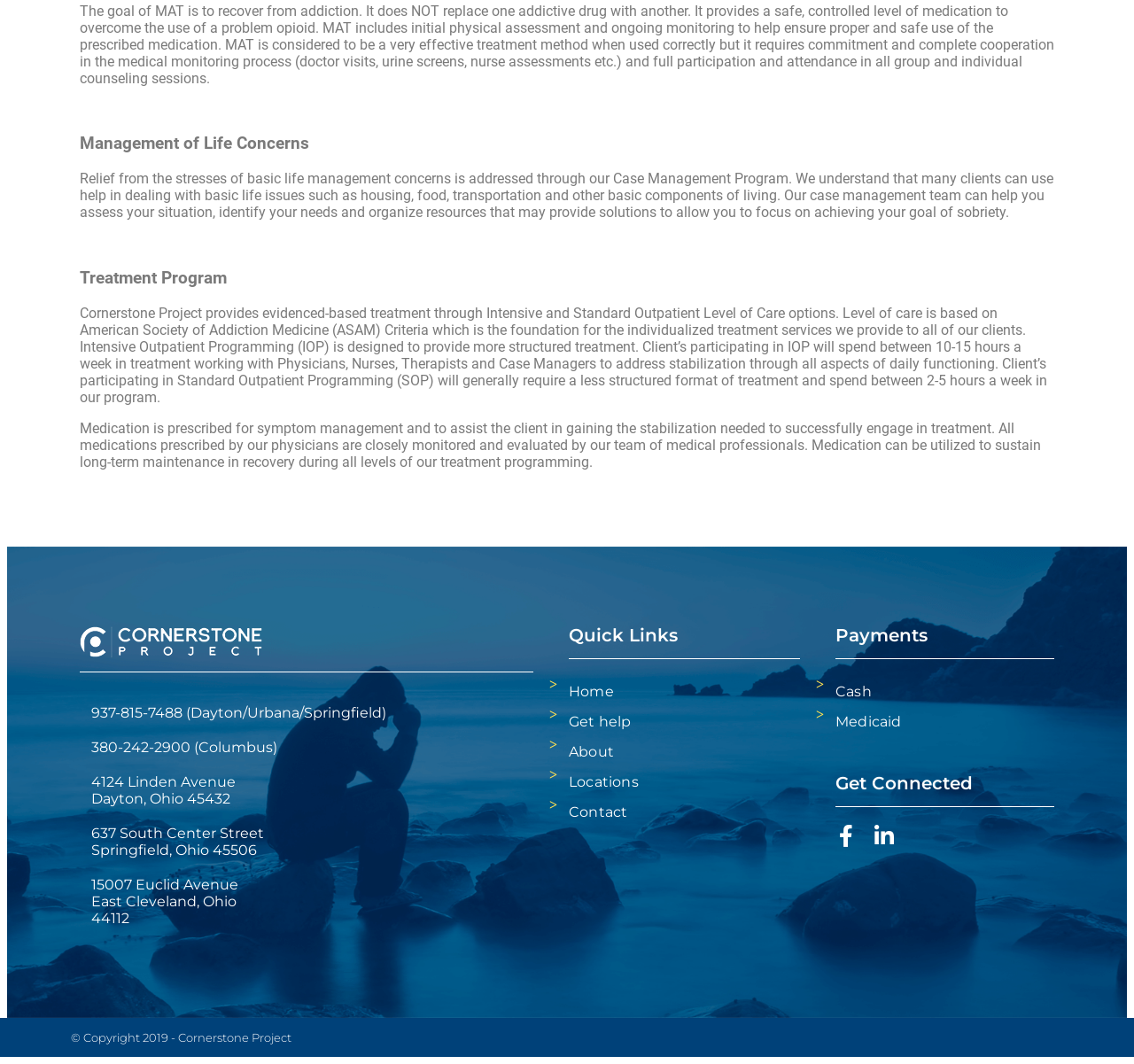Can you find the bounding box coordinates for the element to click on to achieve the instruction: "Follow Cornerstone Project on Facebook"?

[0.737, 0.775, 0.756, 0.796]